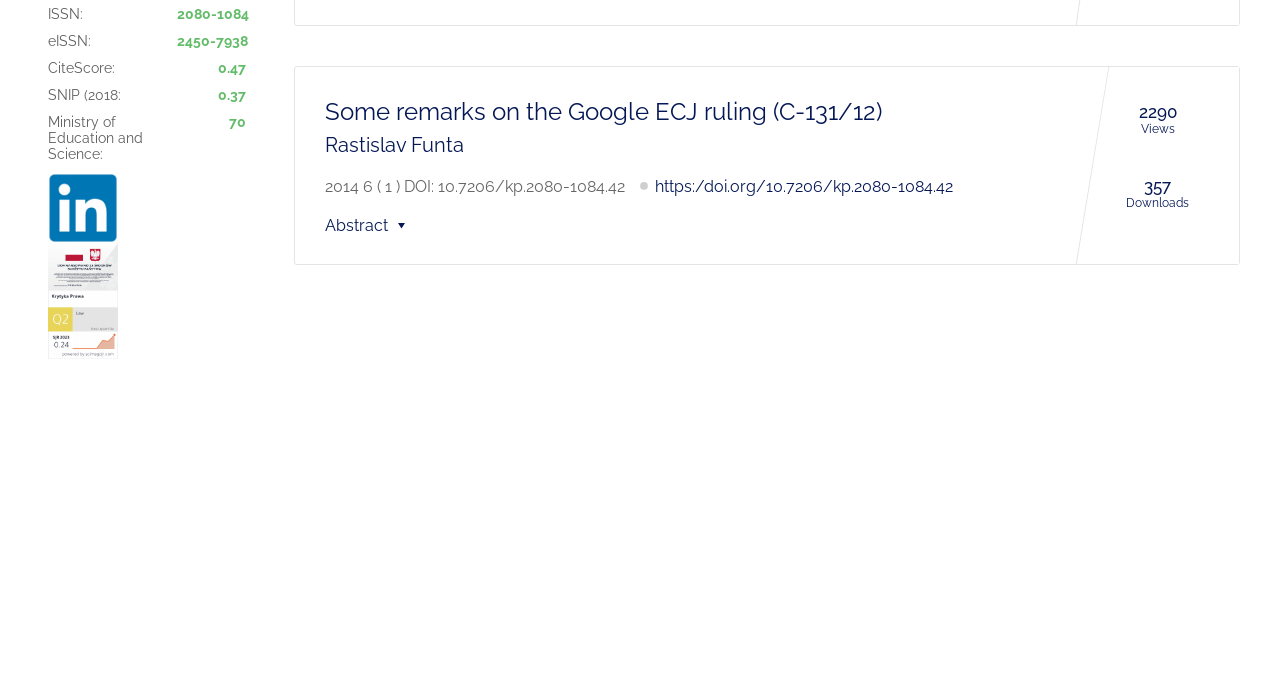Given the element description Show Abstract, identify the bounding box coordinates for the UI element on the webpage screenshot. The format should be (top-left x, top-left y, bottom-right x, bottom-right y), with values between 0 and 1.

[0.254, 0.313, 0.323, 0.34]